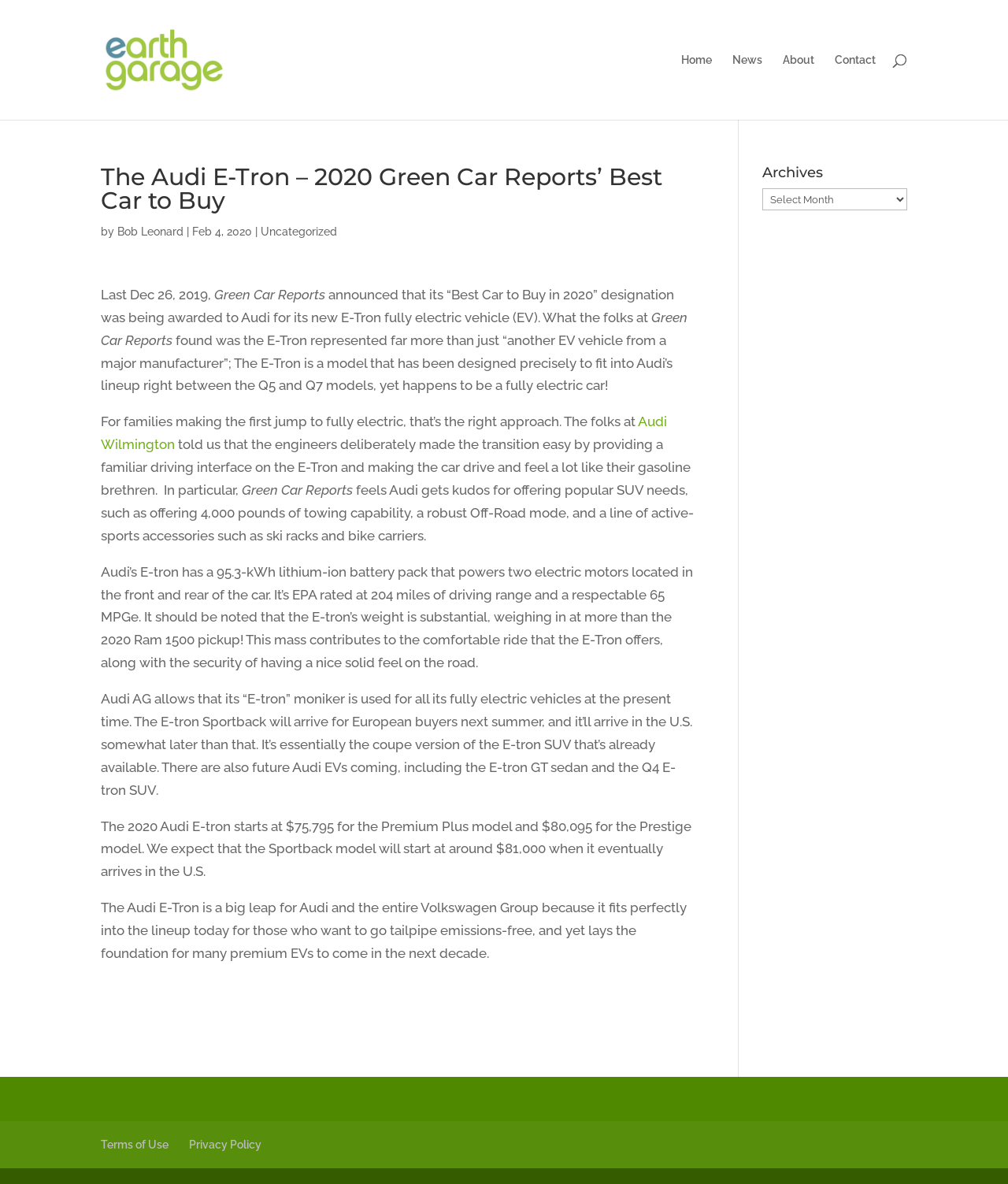Please find the bounding box coordinates of the element's region to be clicked to carry out this instruction: "Get In Touch".

None